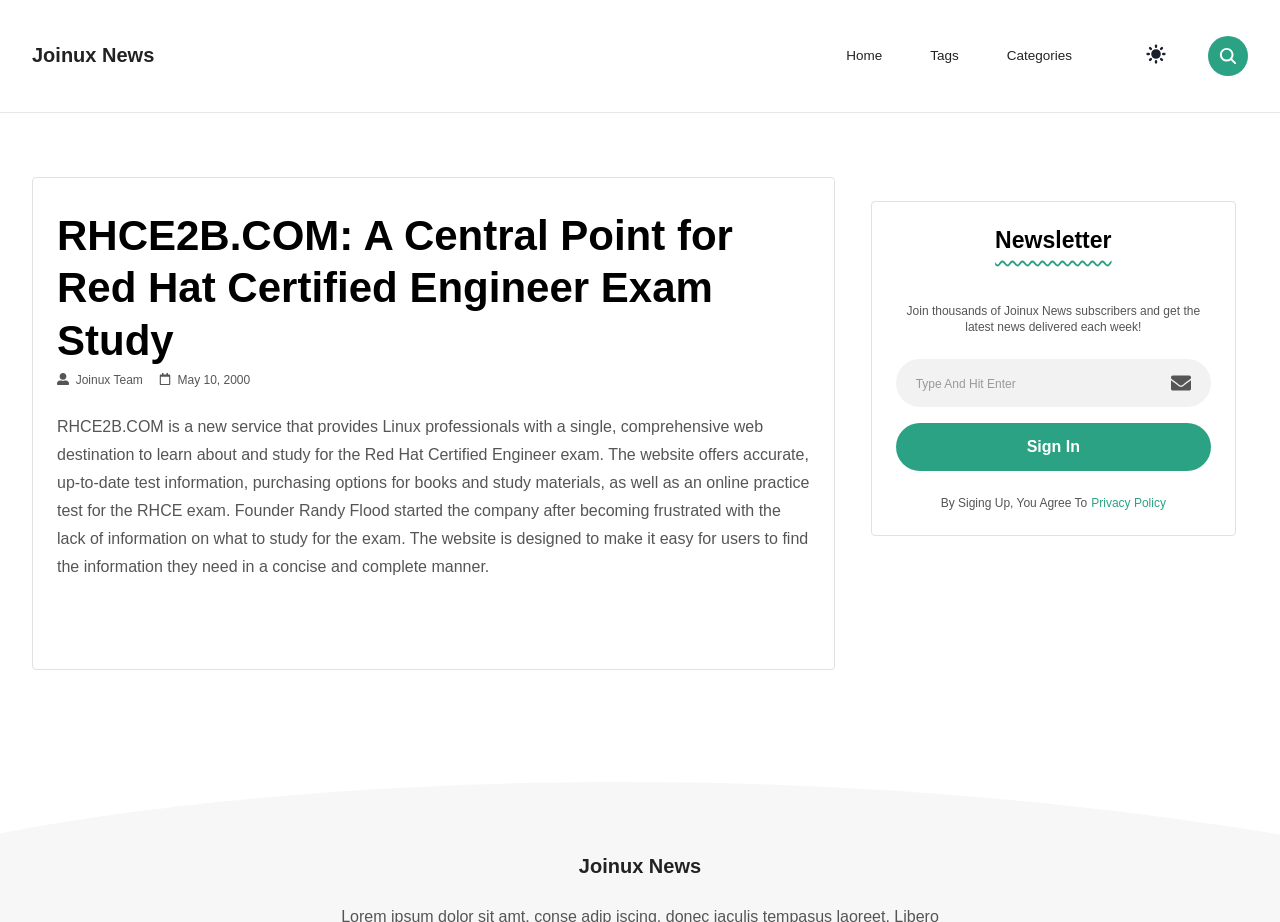Identify and extract the main heading of the webpage.

RHCE2B.COM: A Central Point for Red Hat Certified Engineer Exam Study